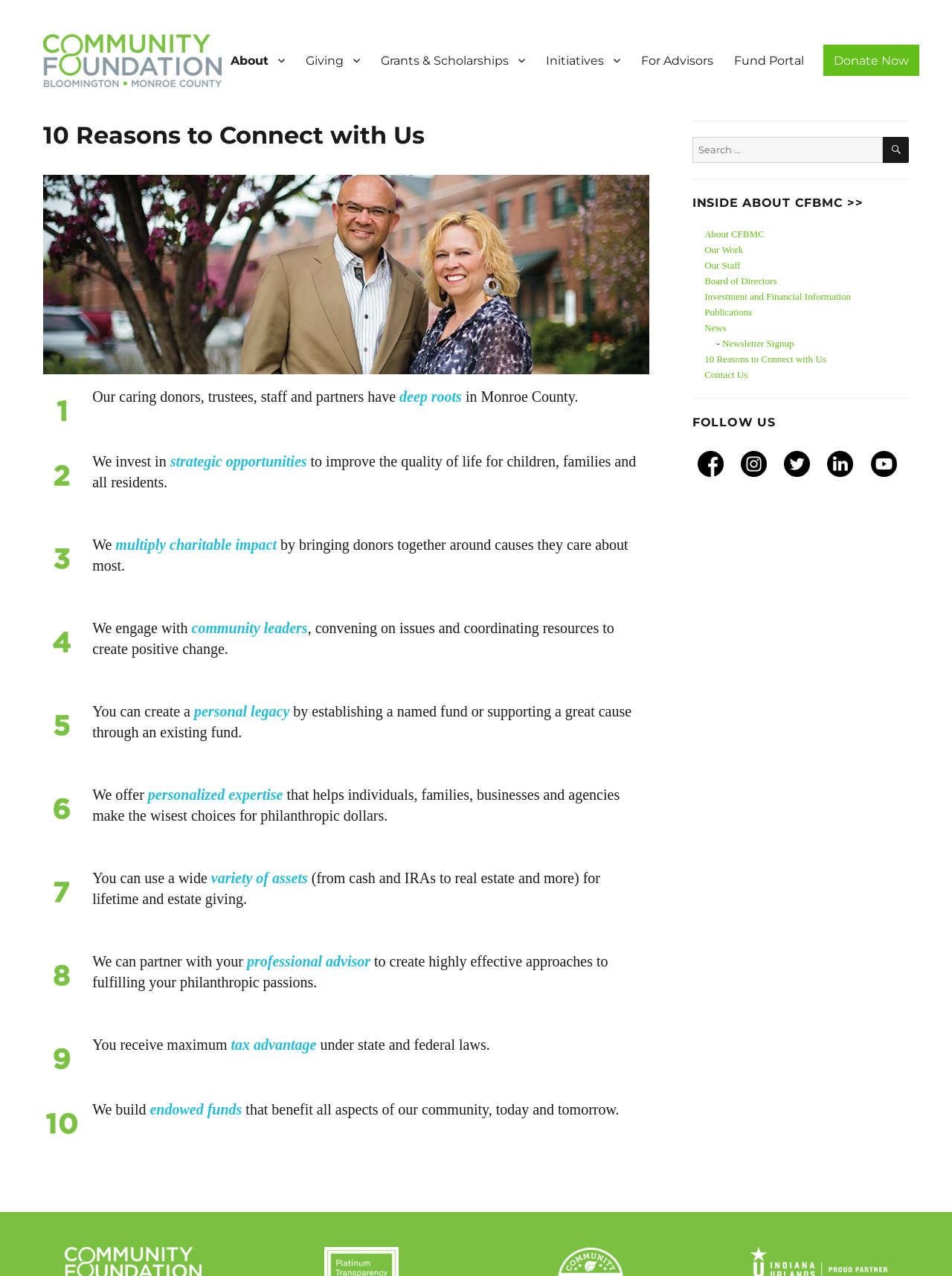What can be used for lifetime and estate giving?
Please use the image to deliver a detailed and complete answer.

I found the answer by reading the text in the main article section of the webpage. The text states that 'you can use a wide variety of assets (from cash and IRAs to real estate and more) for lifetime and estate giving'.